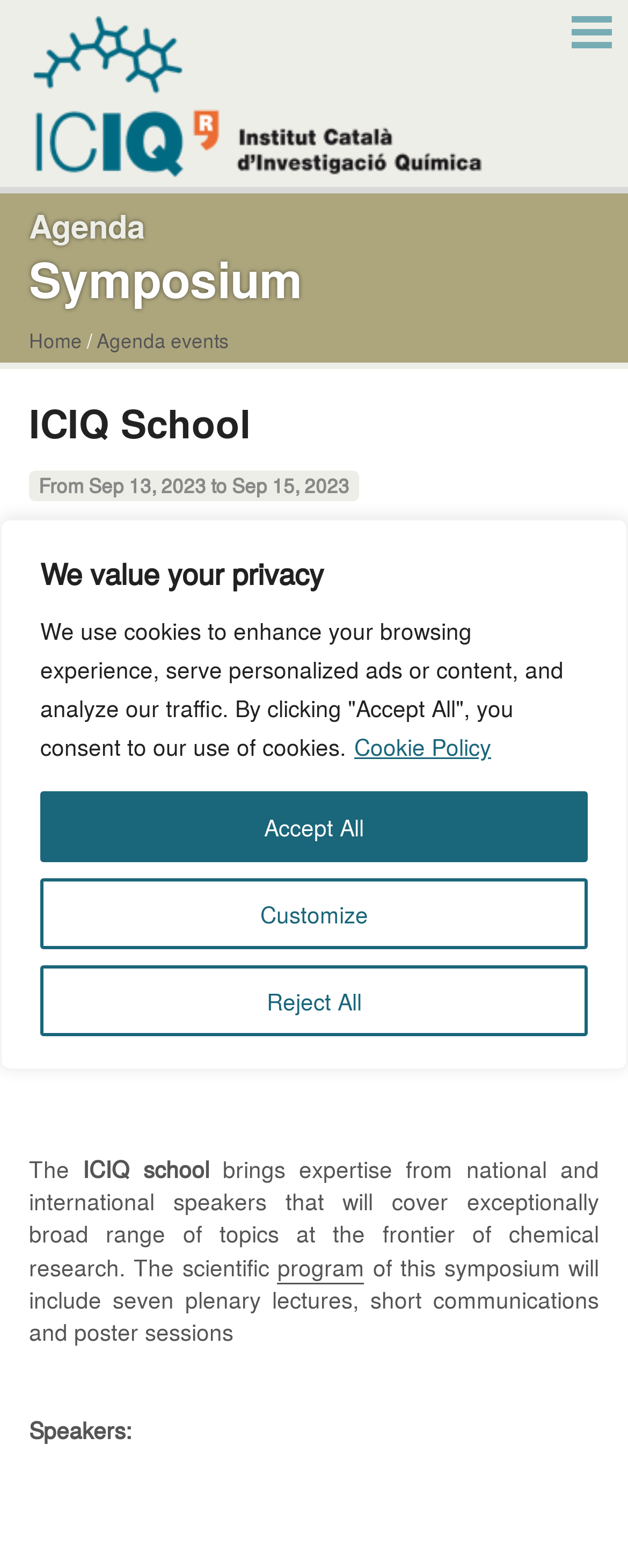Find the bounding box coordinates of the element I should click to carry out the following instruction: "Check the program".

[0.442, 0.797, 0.581, 0.819]